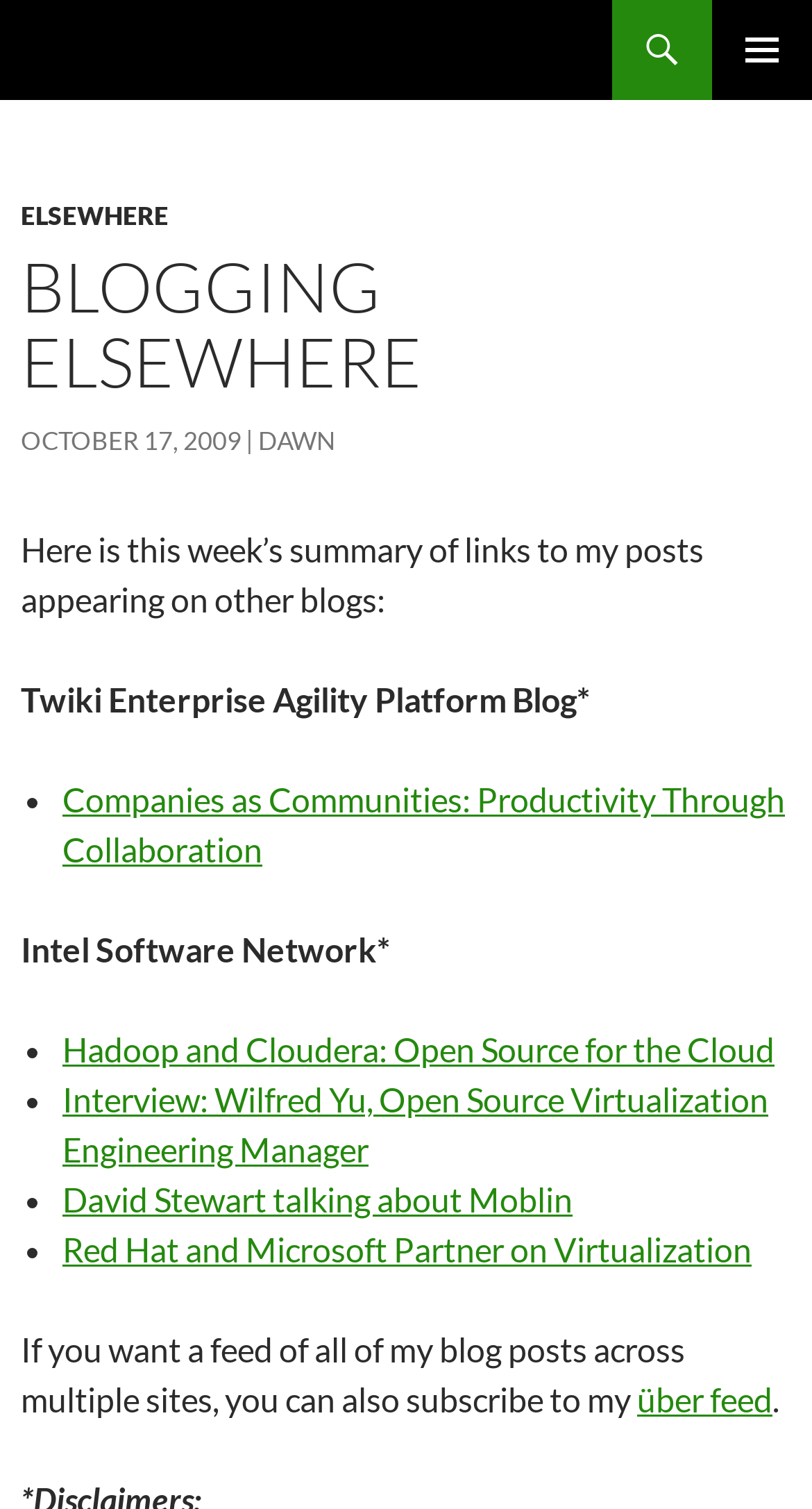Show the bounding box coordinates for the element that needs to be clicked to execute the following instruction: "Read the 'ELSEWHERE' link". Provide the coordinates in the form of four float numbers between 0 and 1, i.e., [left, top, right, bottom].

[0.026, 0.133, 0.208, 0.153]